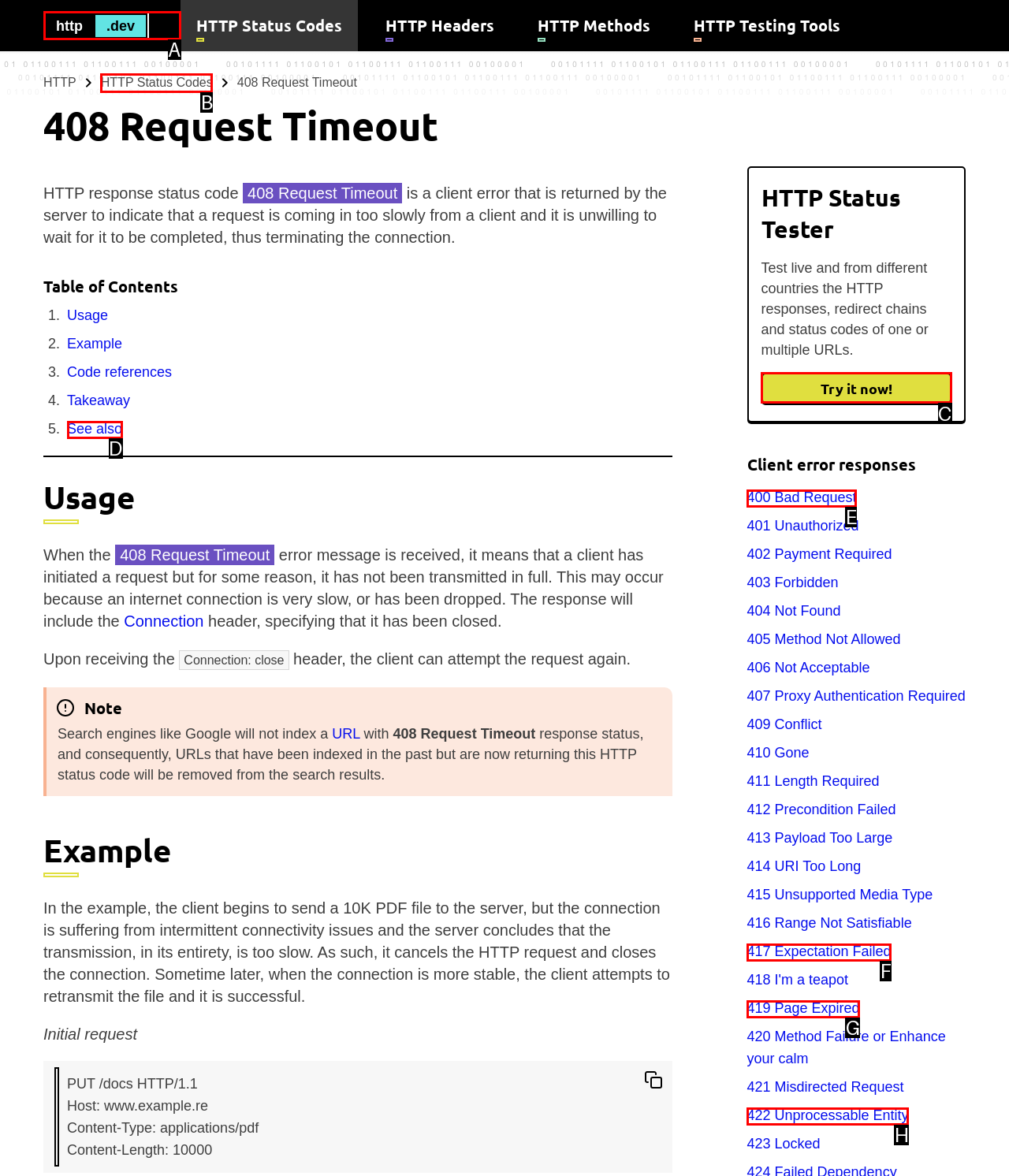Identify the correct letter of the UI element to click for this task: Try the HTTP Status Tester
Respond with the letter from the listed options.

C